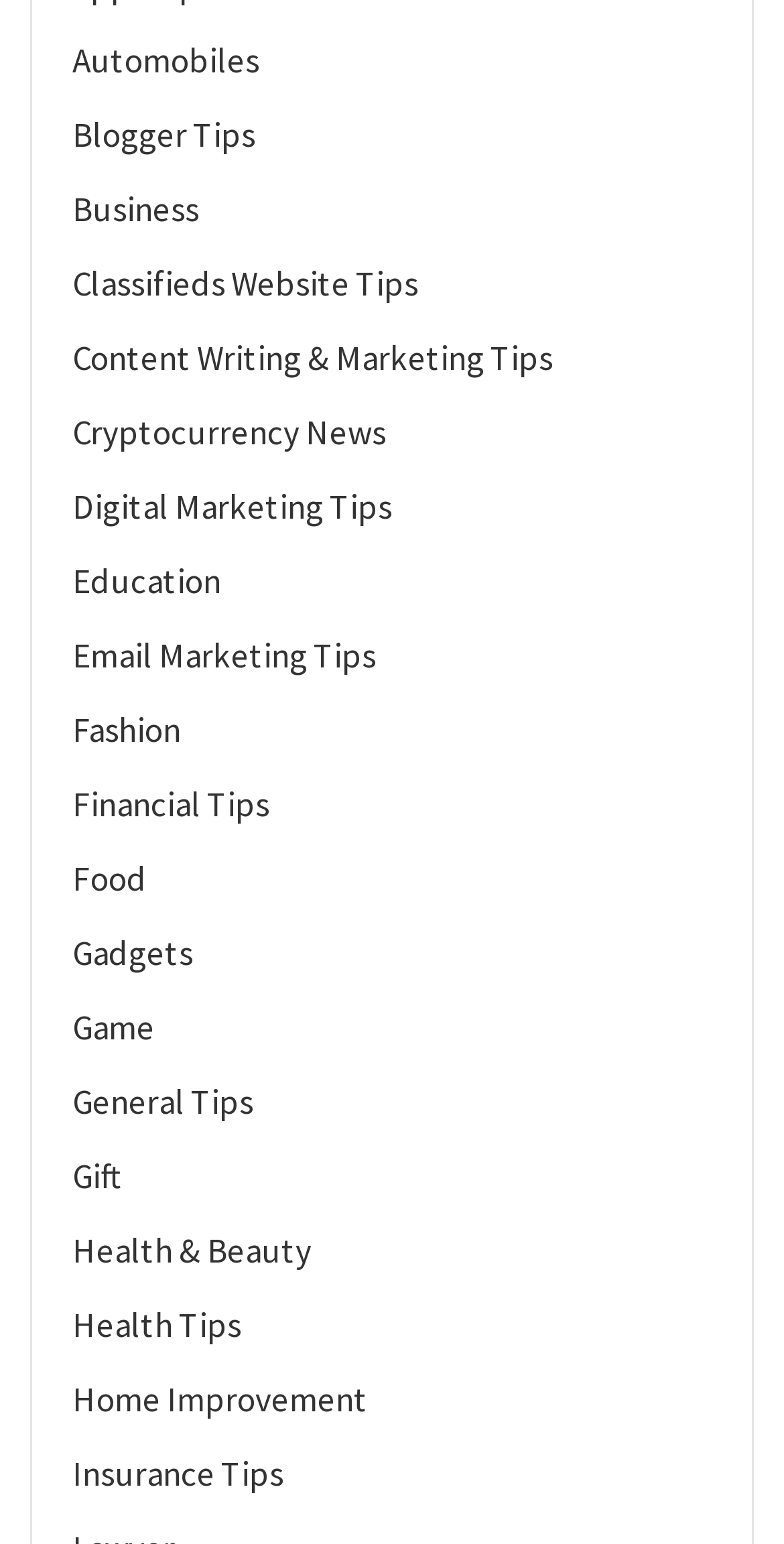Please indicate the bounding box coordinates of the element's region to be clicked to achieve the instruction: "Read Cryptocurrency News". Provide the coordinates as four float numbers between 0 and 1, i.e., [left, top, right, bottom].

[0.092, 0.265, 0.492, 0.294]